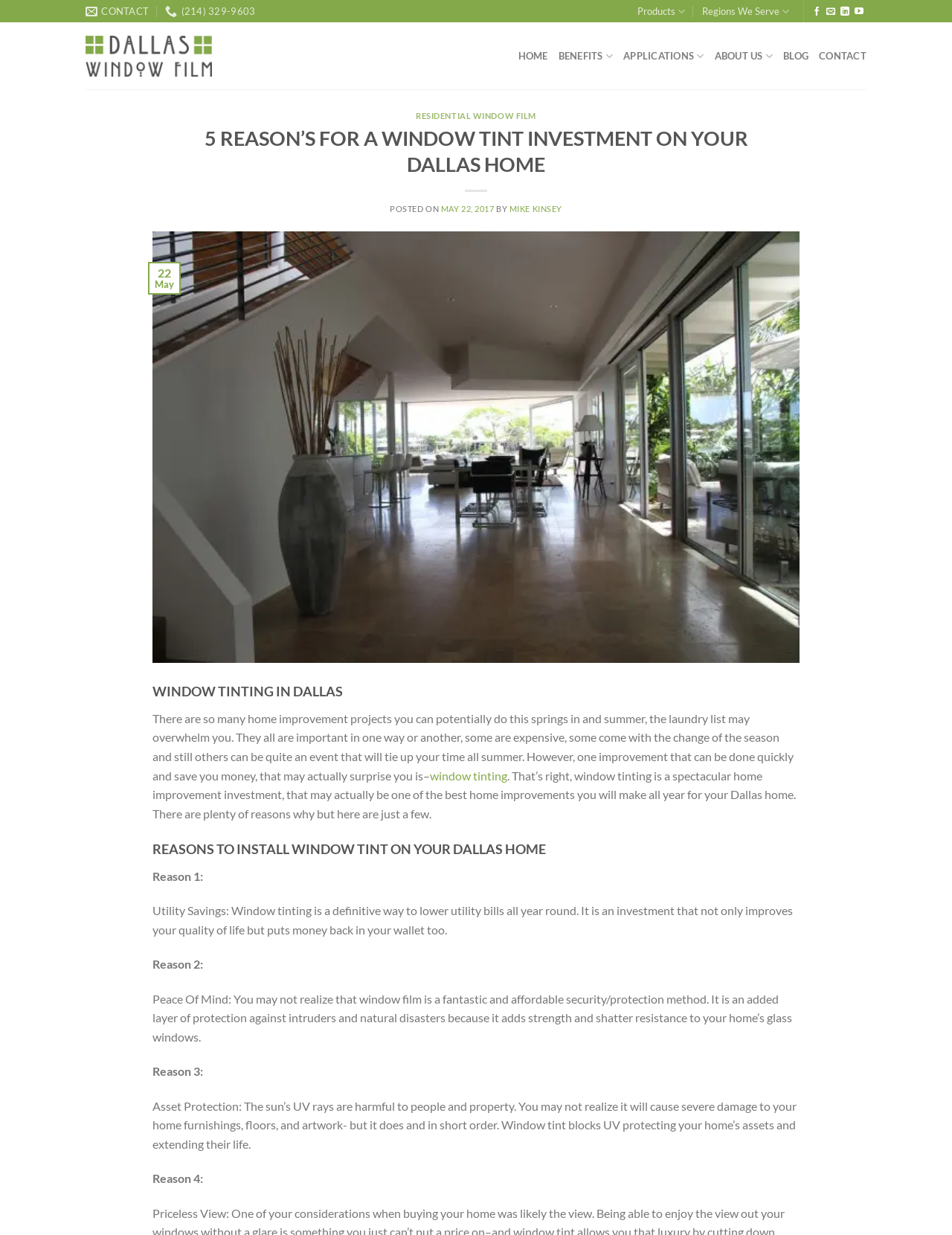Locate the bounding box coordinates of the element I should click to achieve the following instruction: "Contact us".

[0.09, 0.0, 0.156, 0.018]